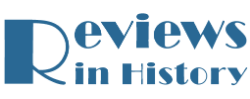Provide a comprehensive description of the image.

The image features the logo of "Reviews in History," a publication dedicated to covering books and digital resources across various fields of history. The logo presents the title in a stylish and modern typeface, with "Reviews" prominently displayed in a bold blue font, and "in History" rendered in a smaller type. This emblematic representation embodies the journal's commitment to scholarly discourse and critical engagement with historical literature, facilitating a platform for reviews and discussions pertinent to historians and academics alike.